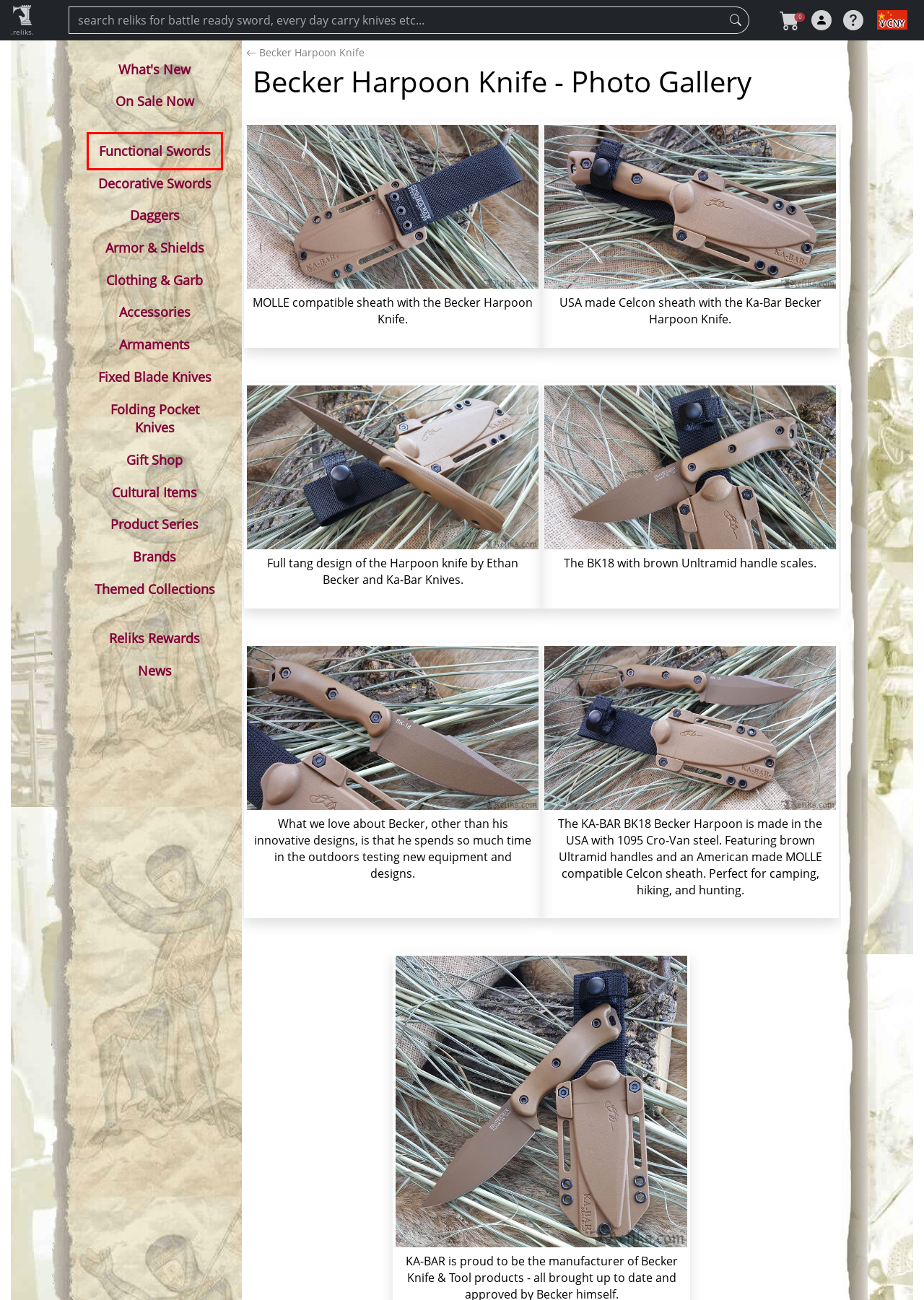You are provided a screenshot of a webpage featuring a red bounding box around a UI element. Choose the webpage description that most accurately represents the new webpage after clicking the element within the red bounding box. Here are the candidates:
A. Popular Collections Collections based on Movies, TV and Popular Themes
B. Functional  Swords (Battle Ready) Hand Forged Carbon Steel Swords
C. Daggers Battle Ready Functional and Decorative Daggers
D. Earn Reliks Rewards to Receive Discounts on Future Purchases
E. Medieval Armor Knights Armor, Samurai Armor, Helms, Shields and Maille
F. Fixed Blade Knives durable full tang knives, throwing knives, hunting and tactical knives
G. Cultural Swords and Collectibles Swords, Armour, Weapons, Daggers from several cultures
H. Folding Pocket Knives Top brand folding knives, everyday knives, buck knives

B